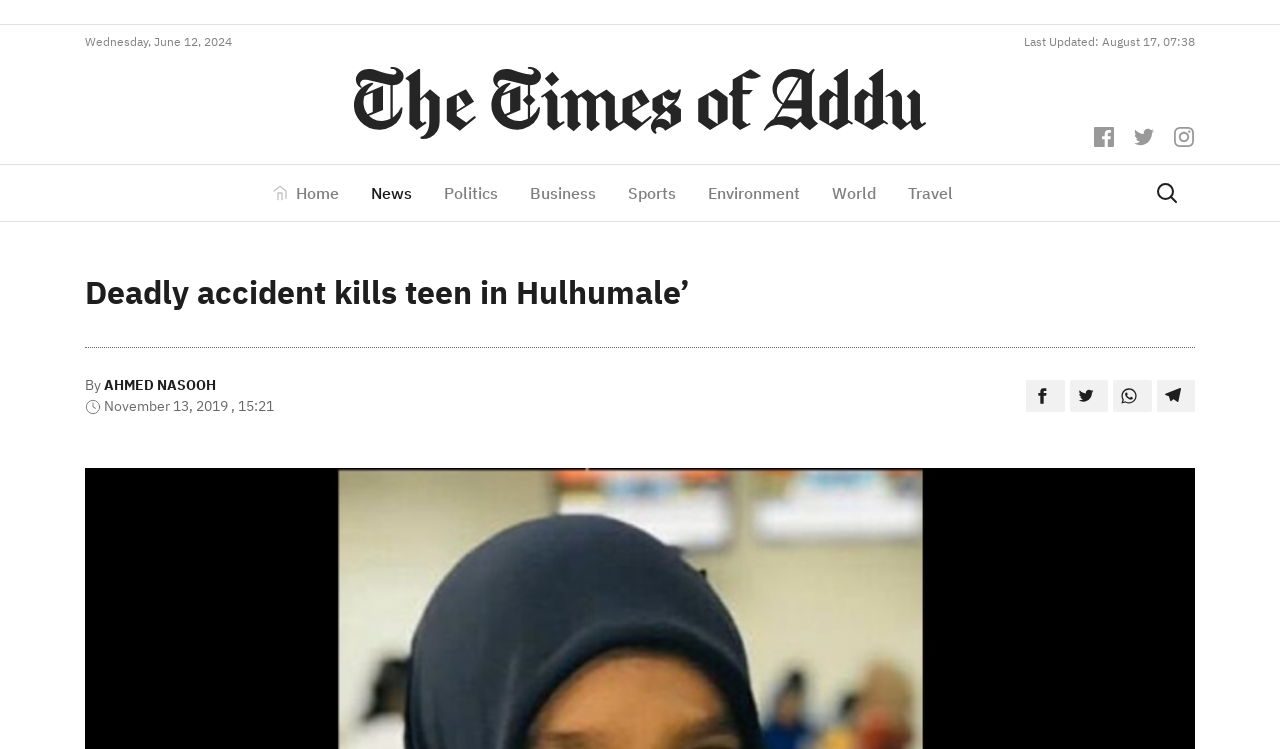What are the categories of news available?
Based on the image, please offer an in-depth response to the question.

I found the categories of news by looking at the navigation menu at the top of the webpage, which lists the different categories of news available.